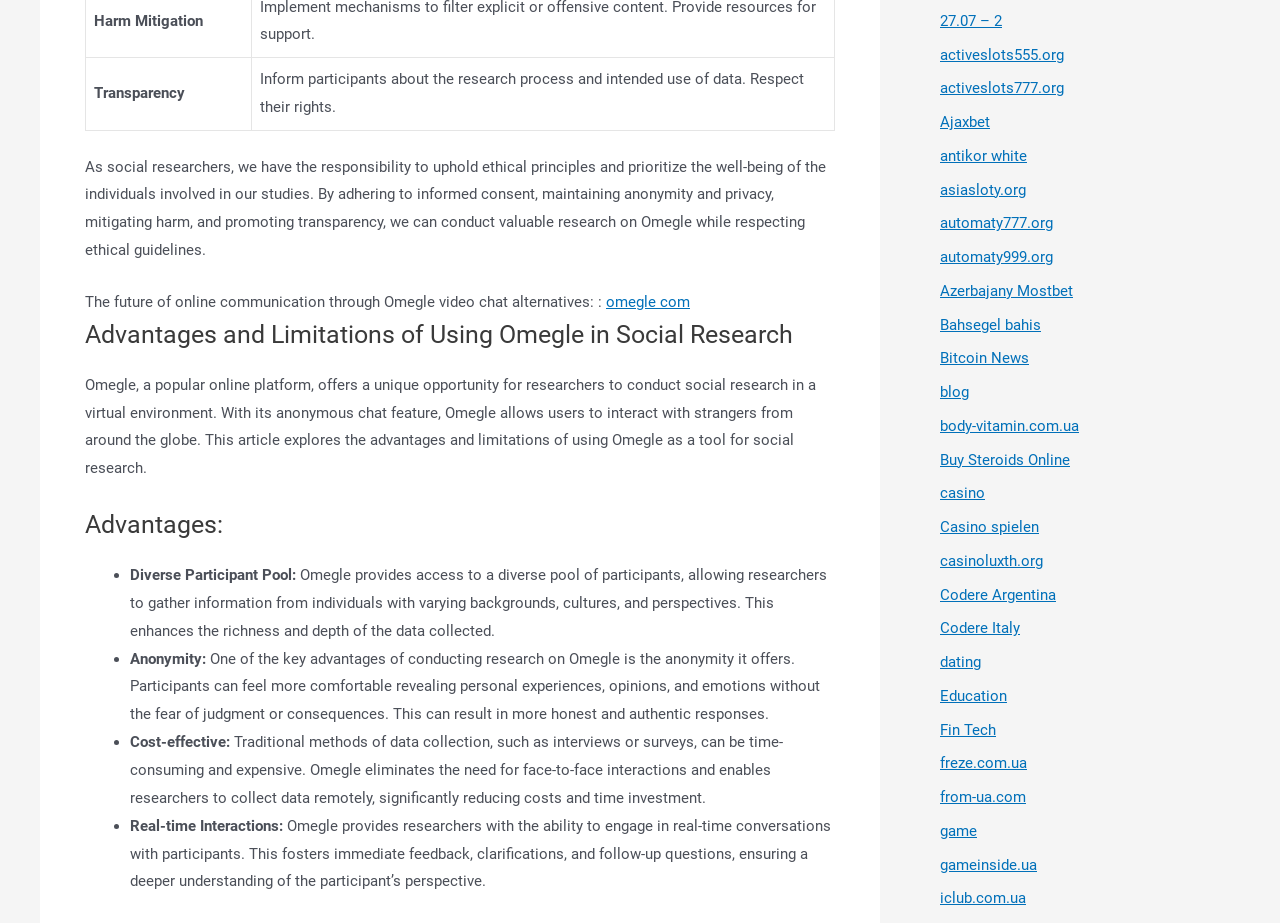What is the advantage of real-time interactions on Omegle?
Using the visual information, respond with a single word or phrase.

Immediate feedback and clarifications